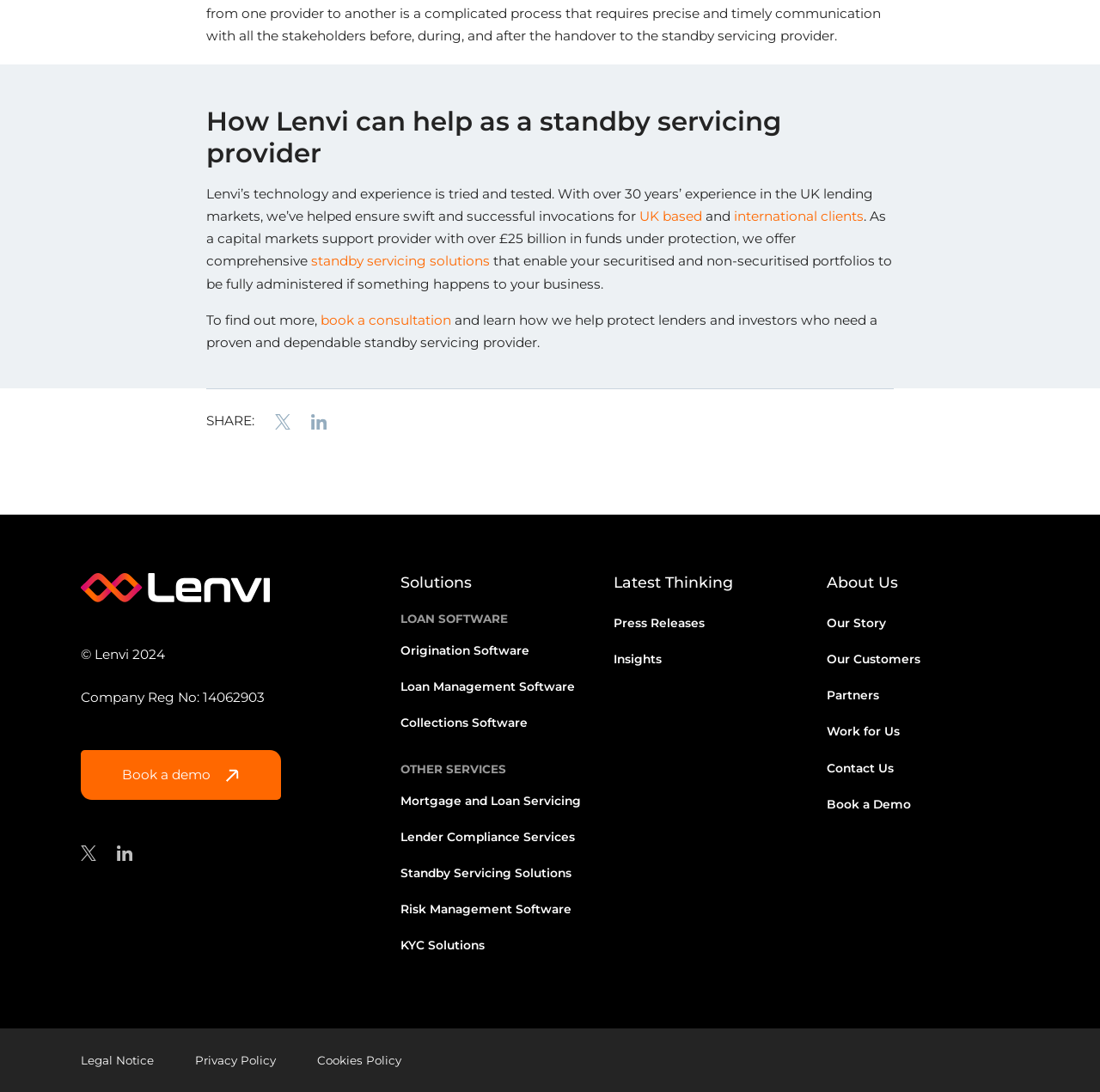Find and specify the bounding box coordinates that correspond to the clickable region for the instruction: "Learn more about standby servicing solutions".

[0.28, 0.232, 0.445, 0.247]